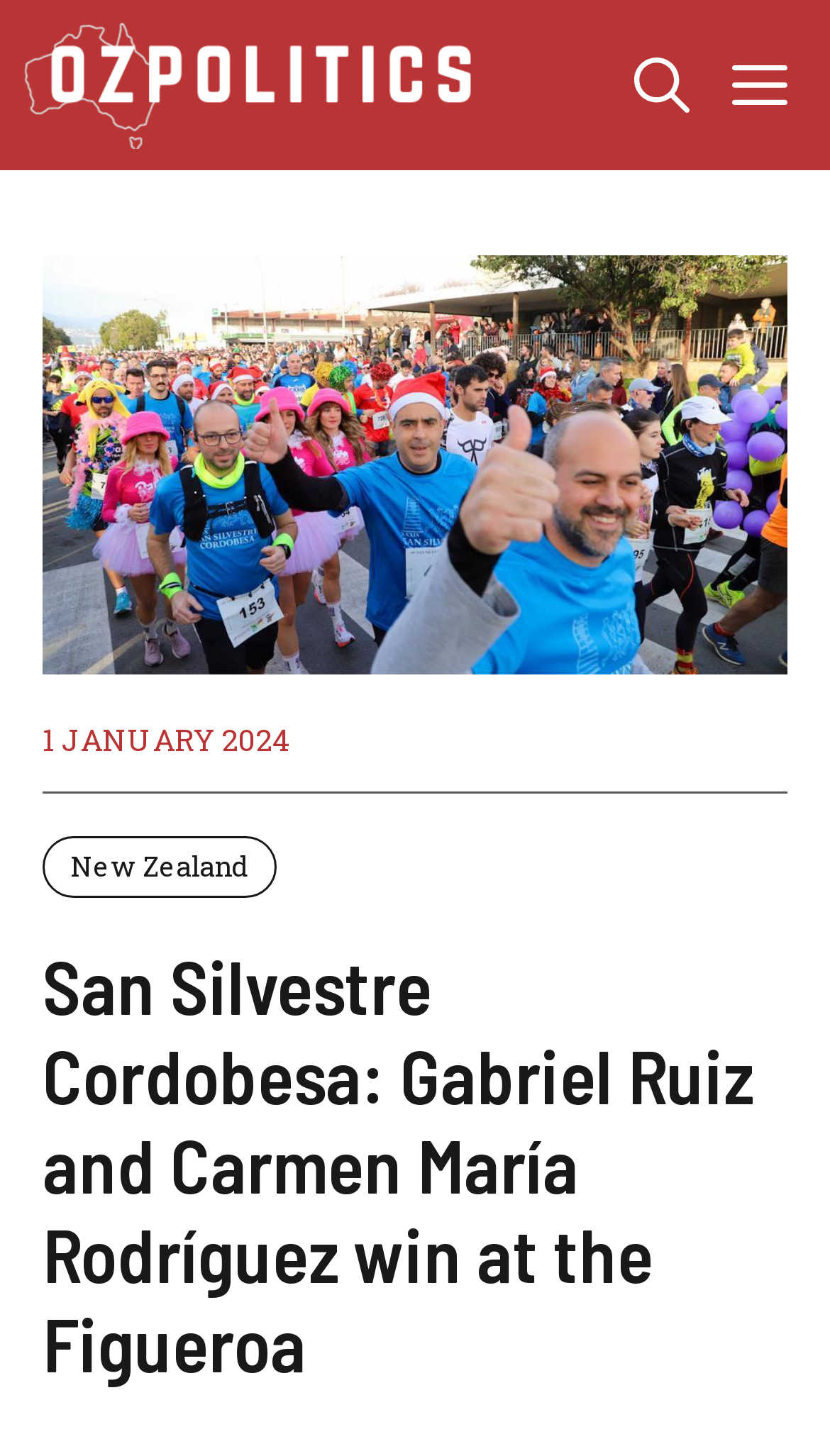Provide a brief response to the question below using a single word or phrase: 
What is the name of the event mentioned in the article?

San Silvestre Cordobesa